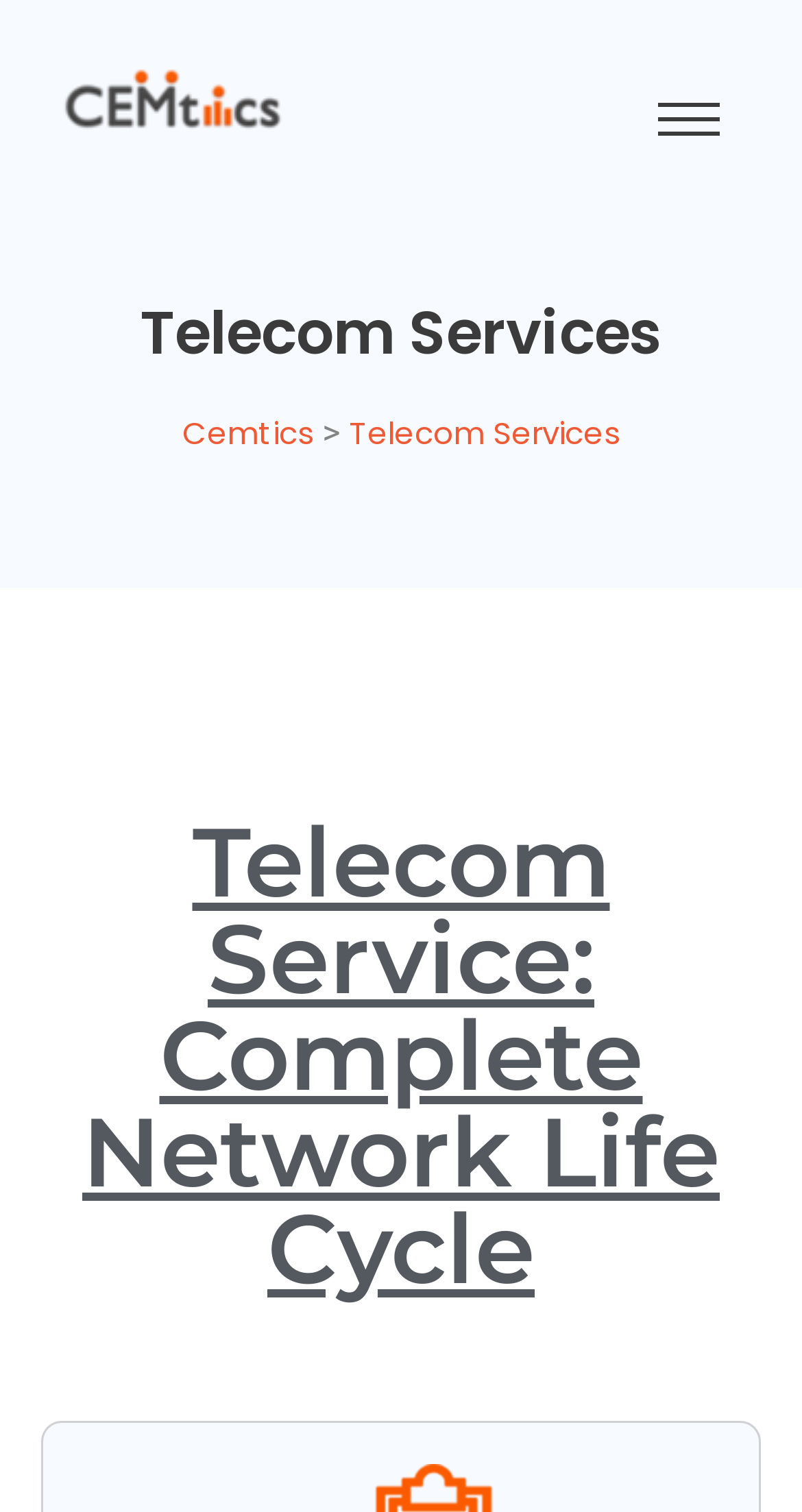Respond to the following question with a brief word or phrase:
What is the name of the company?

Cemtics